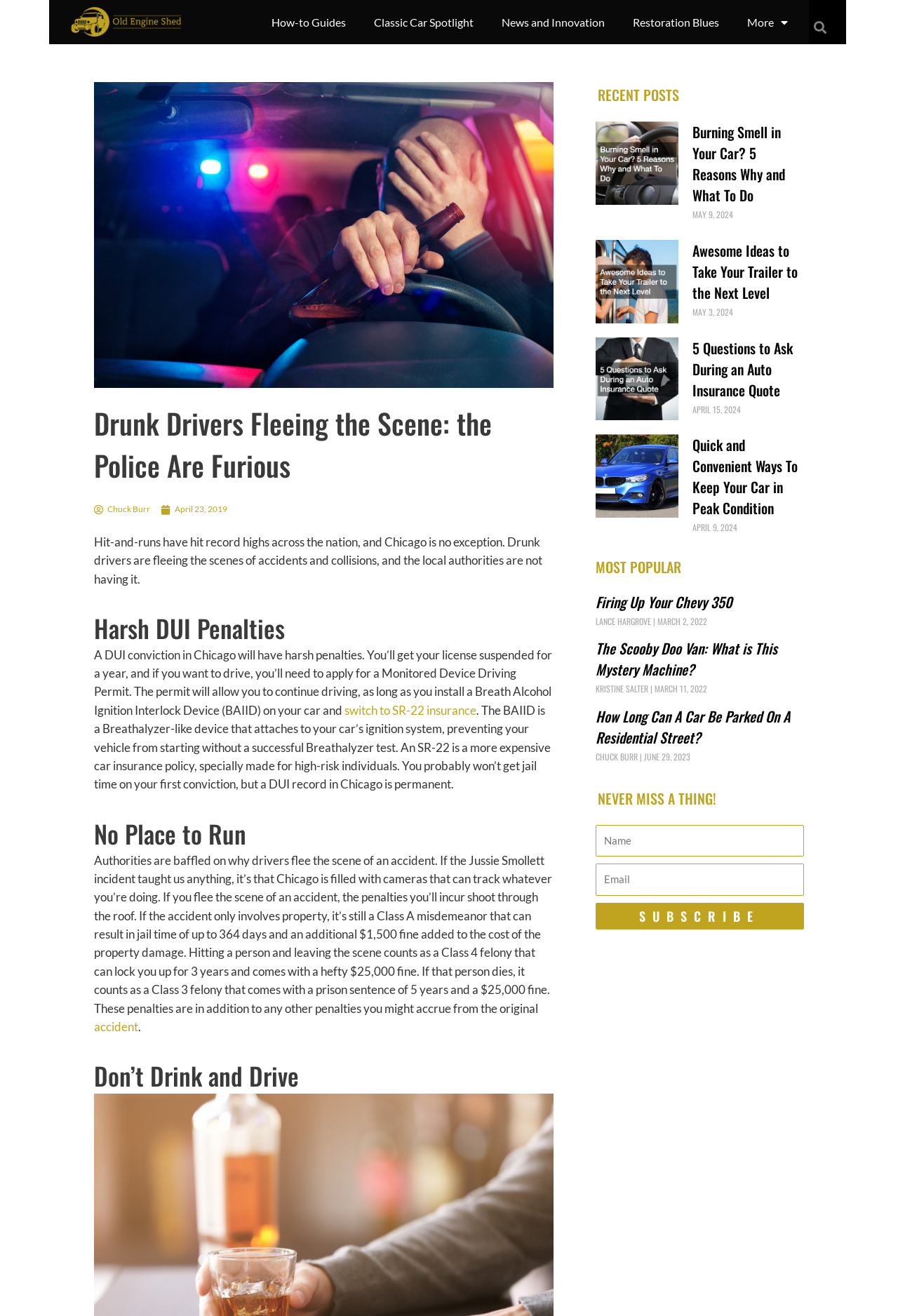Show the bounding box coordinates for the element that needs to be clicked to execute the following instruction: "Subscribe to the newsletter". Provide the coordinates in the form of four float numbers between 0 and 1, i.e., [left, top, right, bottom].

[0.663, 0.686, 0.895, 0.706]